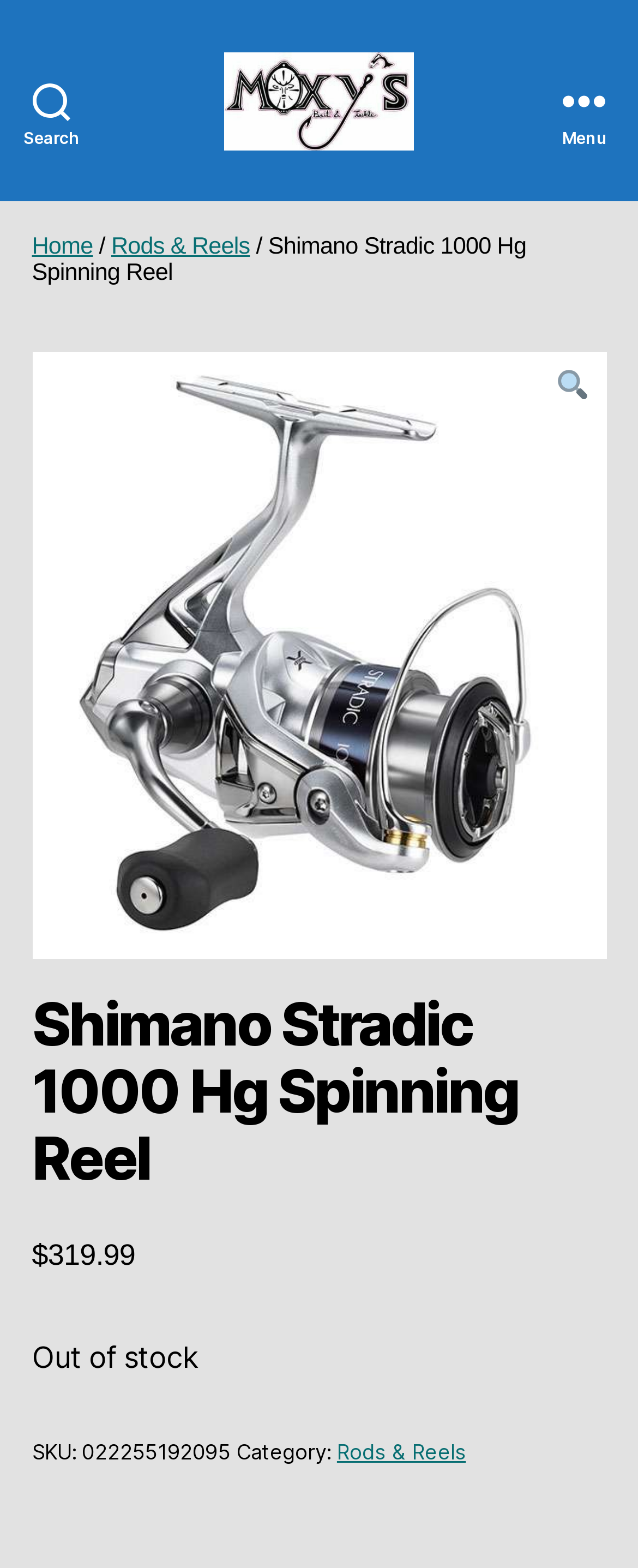Identify the bounding box coordinates of the clickable region to carry out the given instruction: "Go to Moxy's Bait & Tackle homepage".

[0.352, 0.033, 0.648, 0.095]